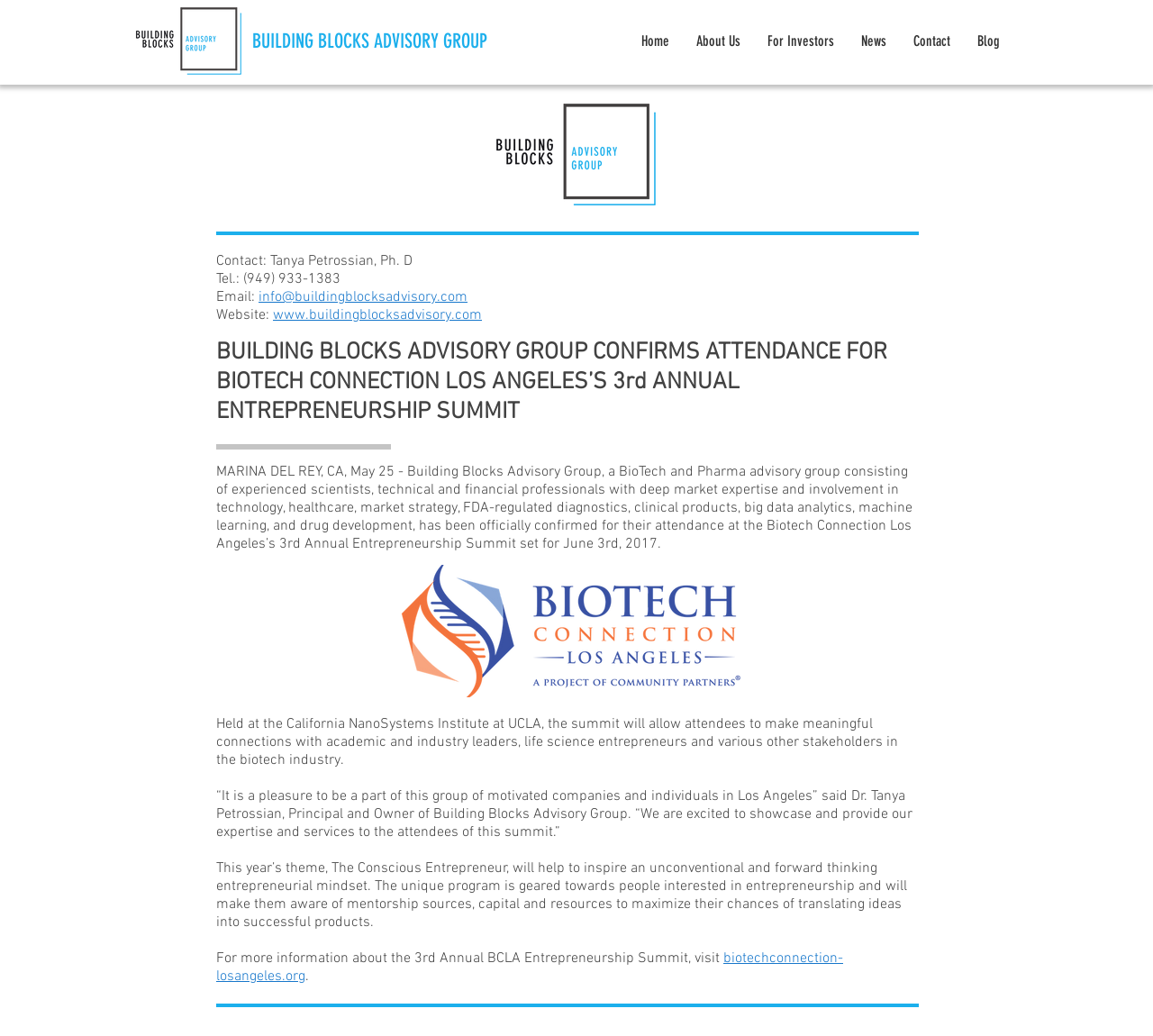What is the email address of Tanya Petrossian?
We need a detailed and exhaustive answer to the question. Please elaborate.

I found the answer by looking at the link element with the text 'info@buildingblocksadvisory.com' which is mentioned as the email address of Tanya Petrossian.